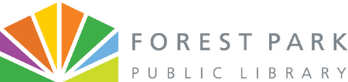Give a detailed account of the contents of the image.

The image features the logo of the Forest Park Public Library, which showcases a vibrant and colorful design. The logo prominently displays a stylized representation of a sunburst or fan shape that features various colors, including purple, orange, yellow, green, and blue, symbolizing inclusivity and community engagement. Below this graphic, the name "FOREST PARK" is presented in bold uppercase letters, followed by "PUBLIC LIBRARY" in a lighter font, emphasizing the institution’s commitment to serving the community through education and resource access. This logo is likely being used to promote a significant announcement regarding upcoming construction work scheduled for fall, enhancing the library's facilities for better service.